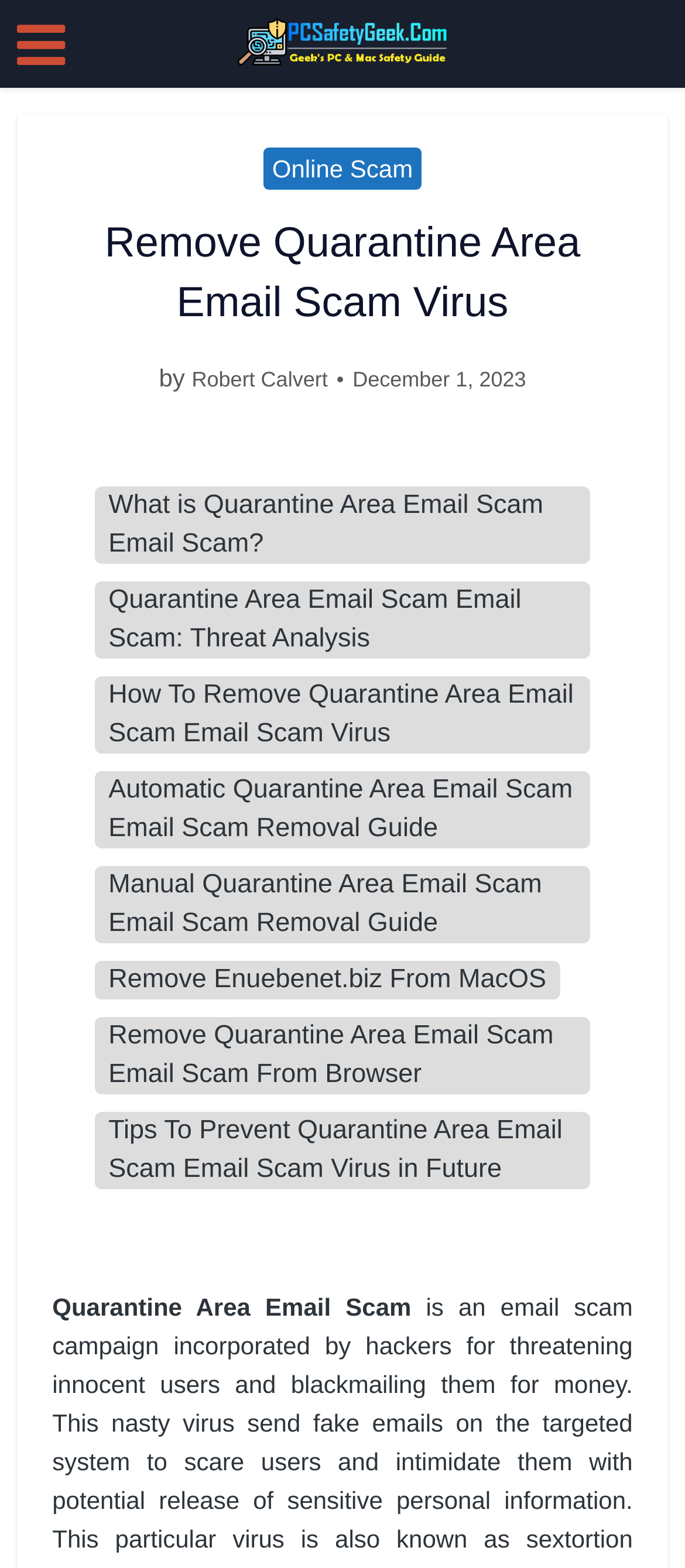Craft a detailed narrative of the webpage's structure and content.

The webpage is about removing the Quarantine Area Email Scam Virus, with a focus on PCSafetyGeek.Com. At the top left, there is a small icon () and a link to PCSafetyGeek.Com. Below this, there is a header section that spans almost the entire width of the page. Within this section, there is a link to "Online Scam" on the left, followed by a heading that reads "Remove Quarantine Area Email Scam Virus". To the right of the heading, there is a byline that reads "by Robert Calvert" and a date, "December 1, 2023".

Below the header section, there are eight links that take up most of the page's width. These links are arranged vertically and provide information on various aspects of the Quarantine Area Email Scam, including what it is, threat analysis, removal guides, and prevention tips. The links are evenly spaced and have a consistent layout, making it easy to navigate through the content.